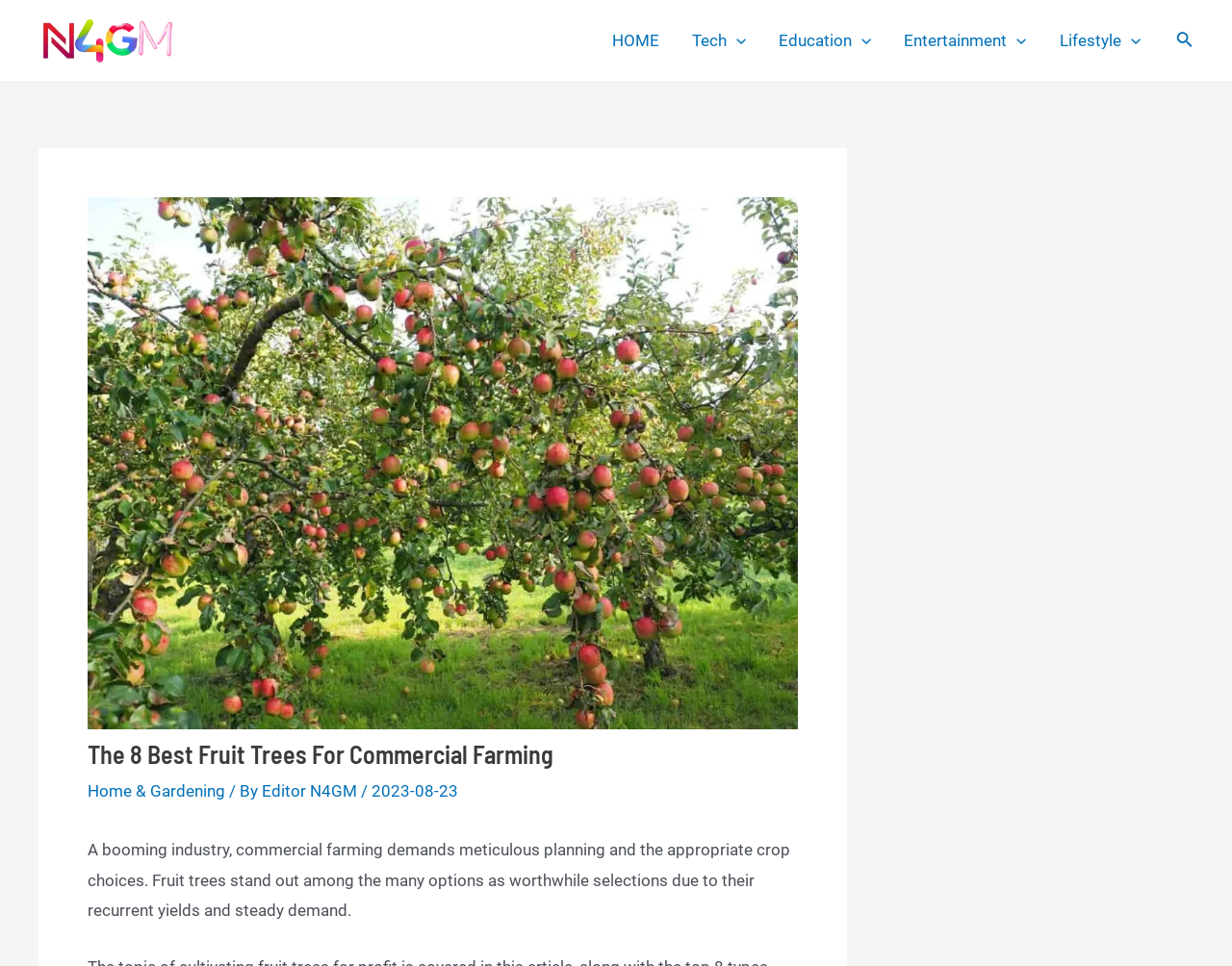Locate the bounding box coordinates of the item that should be clicked to fulfill the instruction: "visit the editor's page".

[0.212, 0.808, 0.293, 0.828]